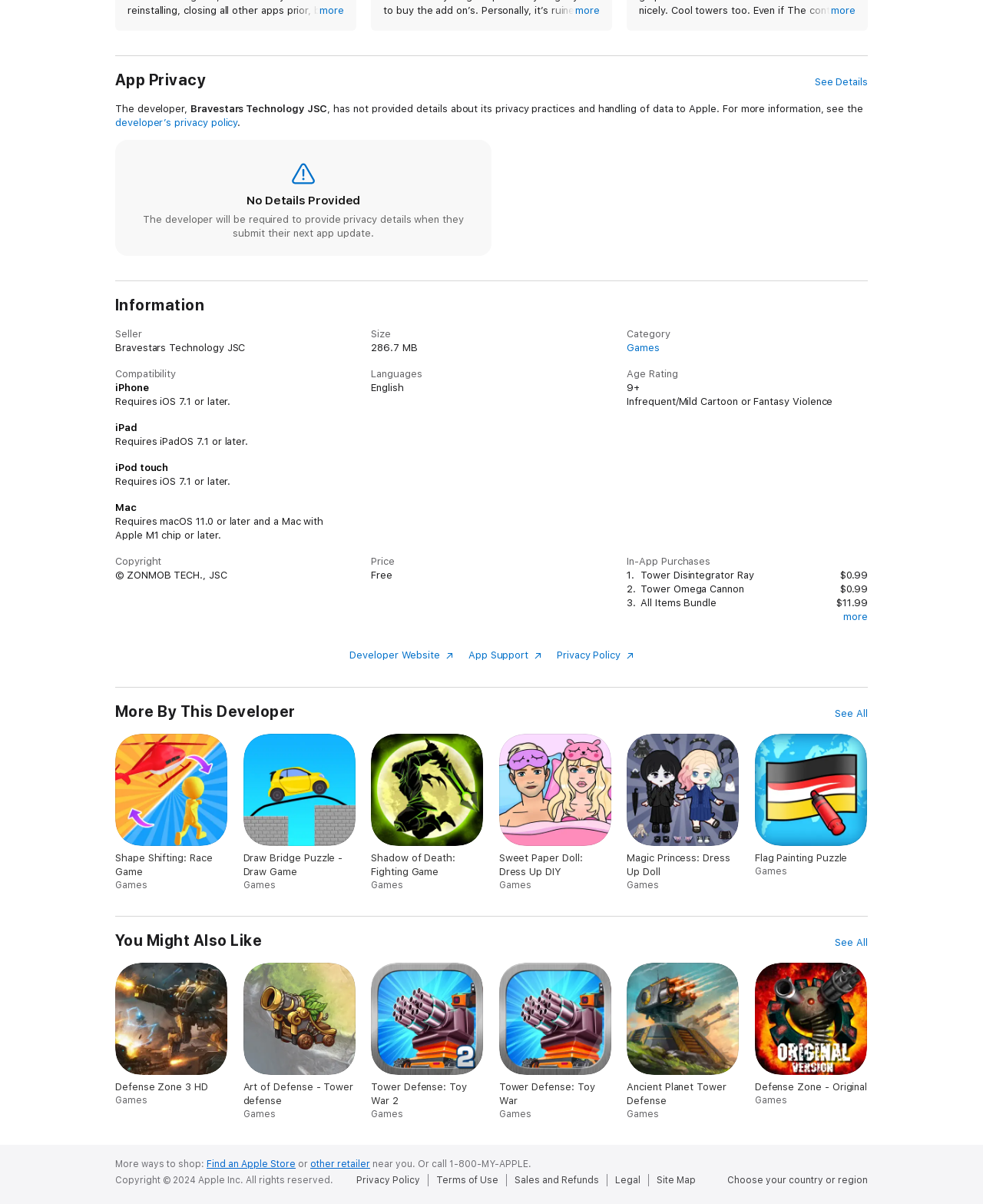What is the name of the game?
Please answer using one word or phrase, based on the screenshot.

Defense Zone 2